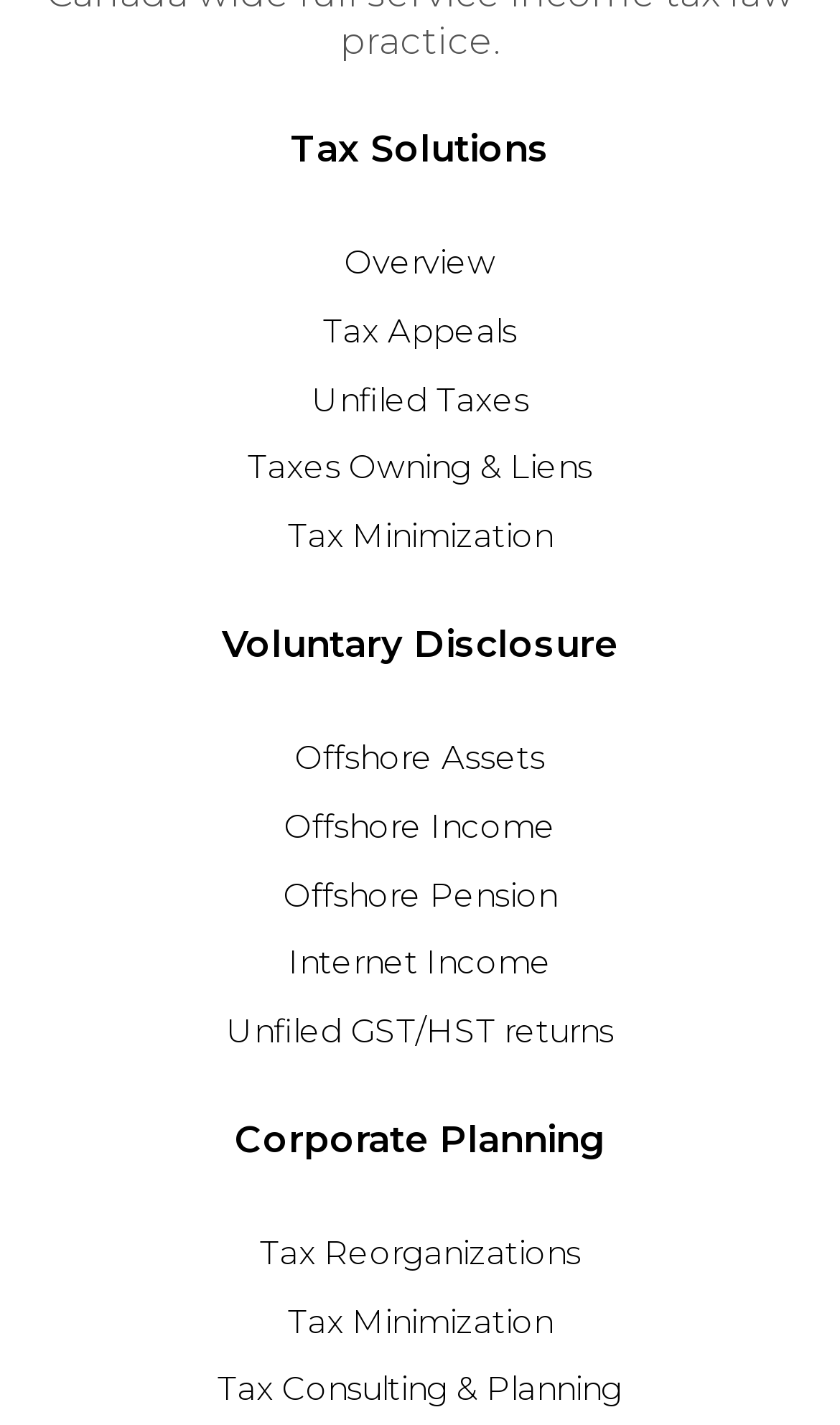Use a single word or phrase to answer the question:
What is the main category of tax solutions?

Tax Solutions